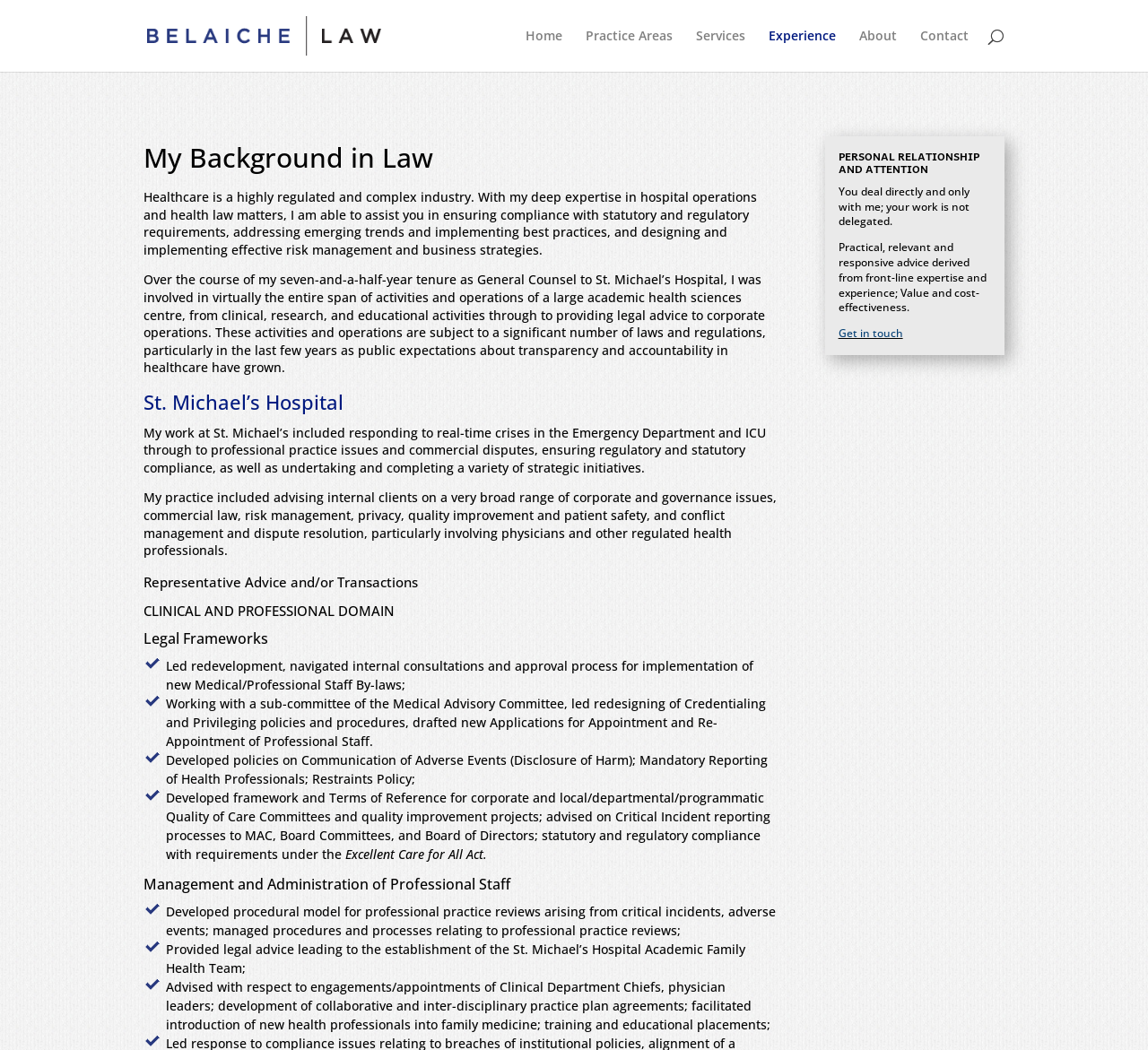Please locate the bounding box coordinates of the element that should be clicked to achieve the given instruction: "Get in touch with Belaiche Law".

[0.73, 0.31, 0.786, 0.325]